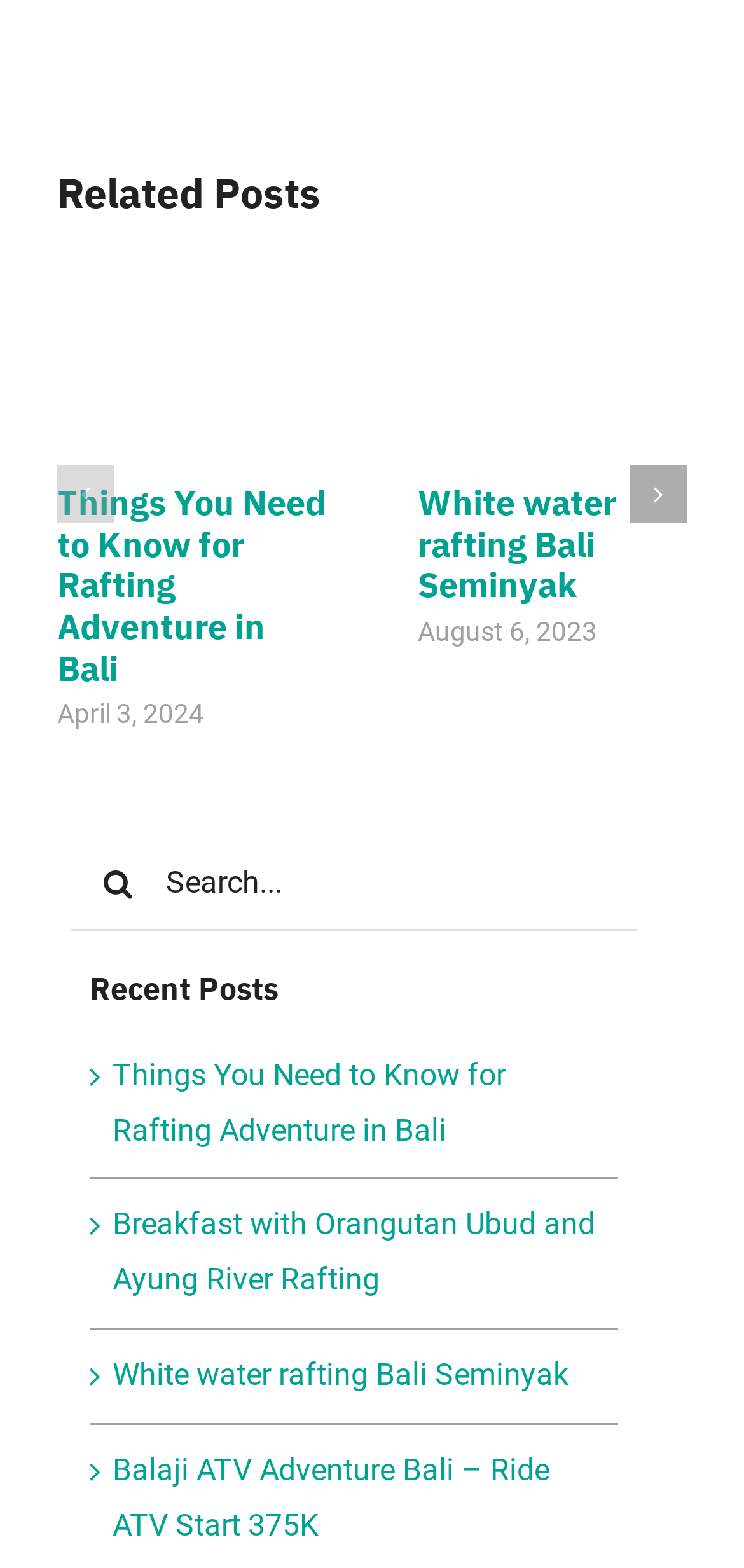Show the bounding box coordinates of the element that should be clicked to complete the task: "View 'Things You Need to Know for Rafting Adventure in Bali'".

[0.077, 0.307, 0.438, 0.44]